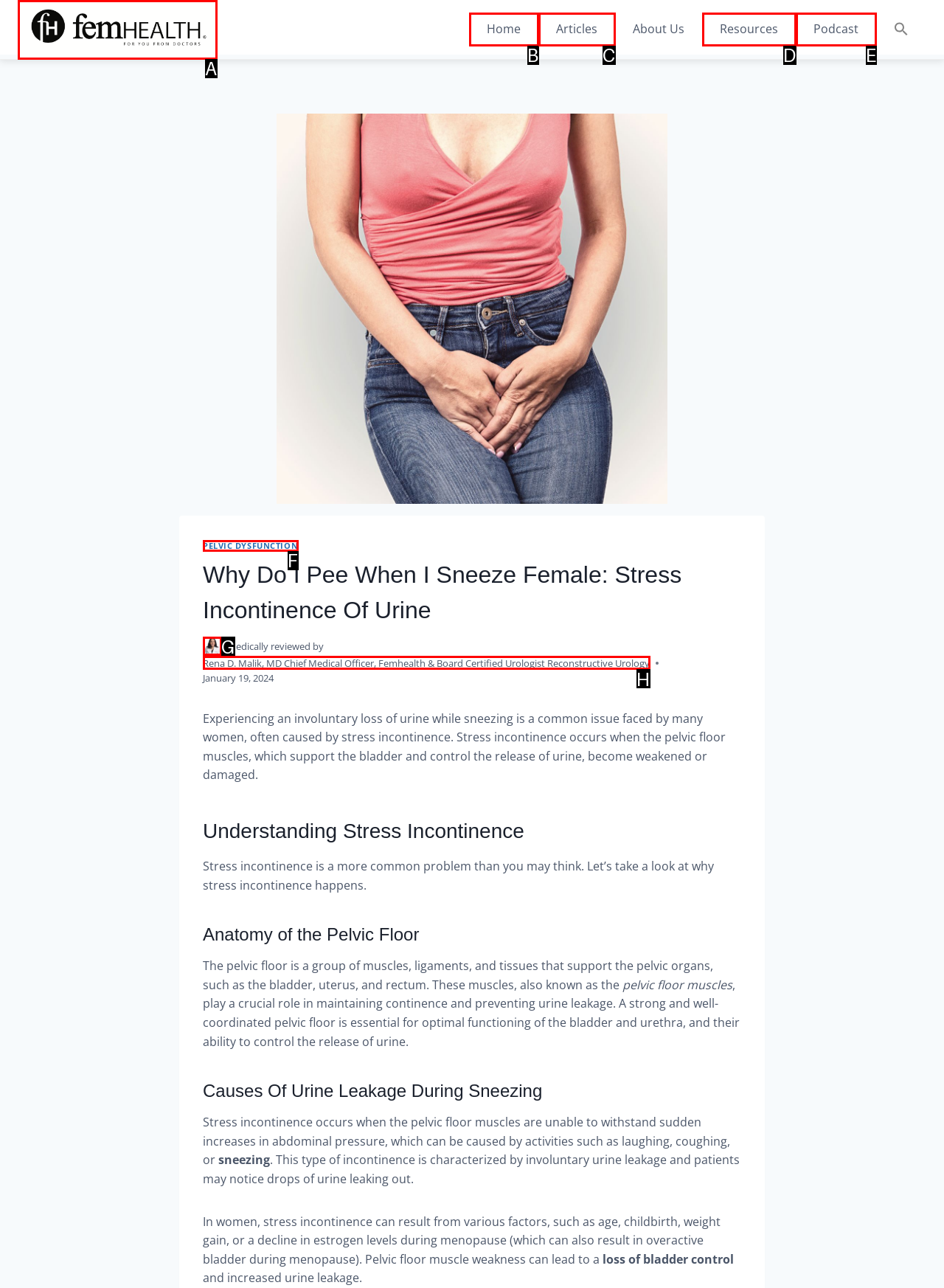Identify the UI element that best fits the description: Pelvic Dysfunction
Respond with the letter representing the correct option.

F